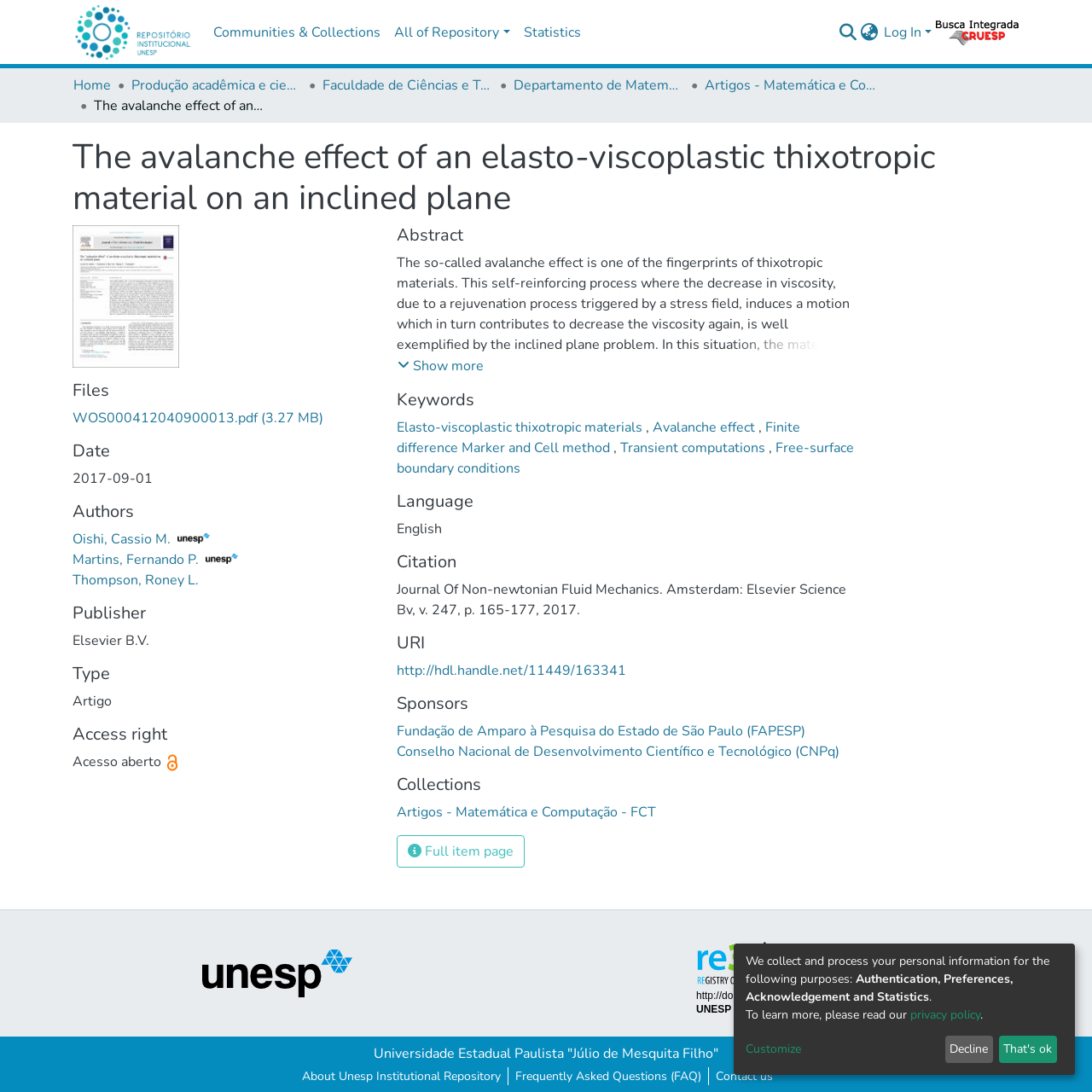Locate the bounding box coordinates of the area that needs to be clicked to fulfill the following instruction: "Access the Communities & Collections page". The coordinates should be in the format of four float numbers between 0 and 1, namely [left, top, right, bottom].

[0.189, 0.014, 0.355, 0.045]